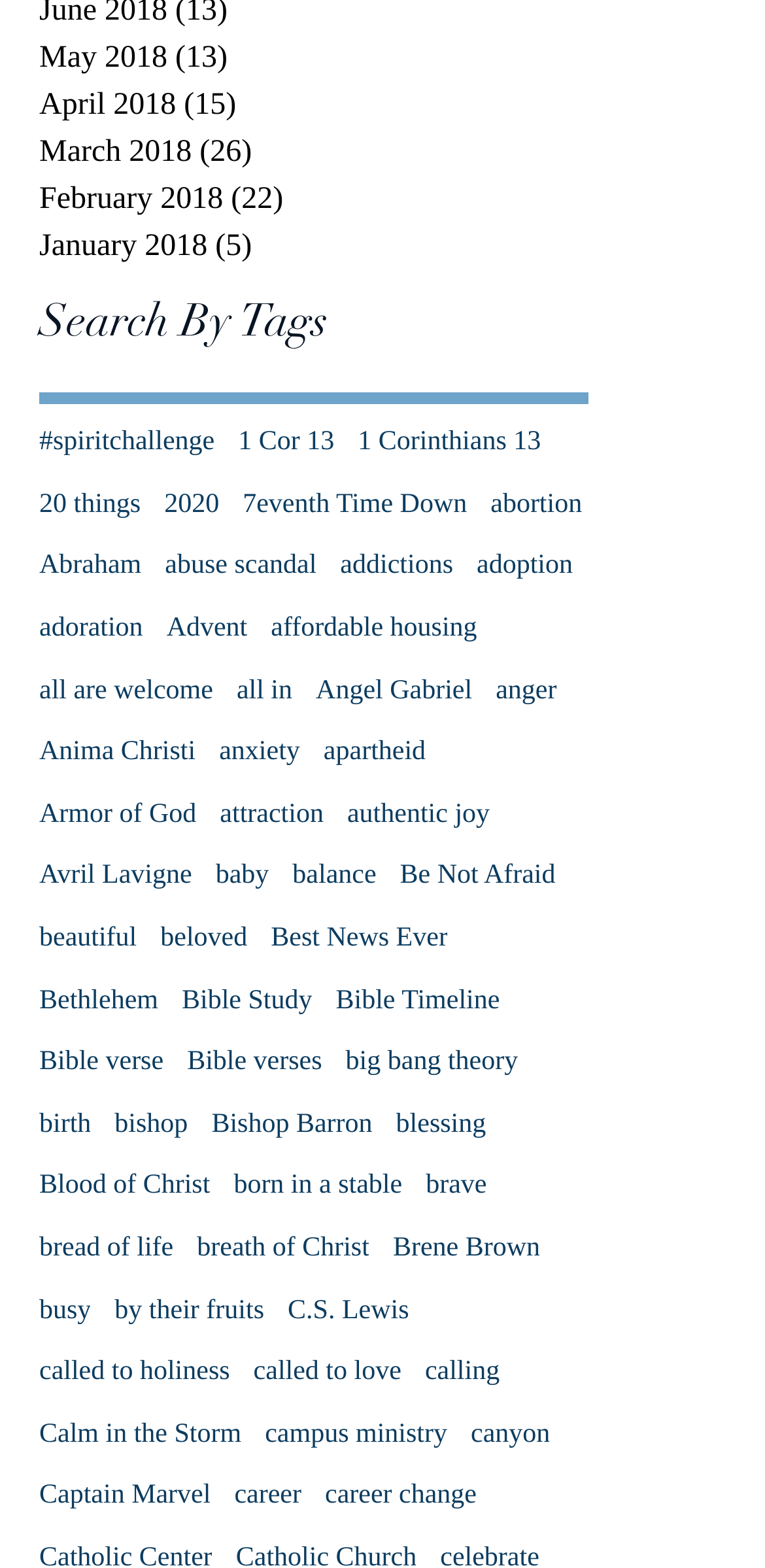Locate the bounding box of the UI element described in the following text: "Calm in the Storm".

[0.051, 0.903, 0.316, 0.927]